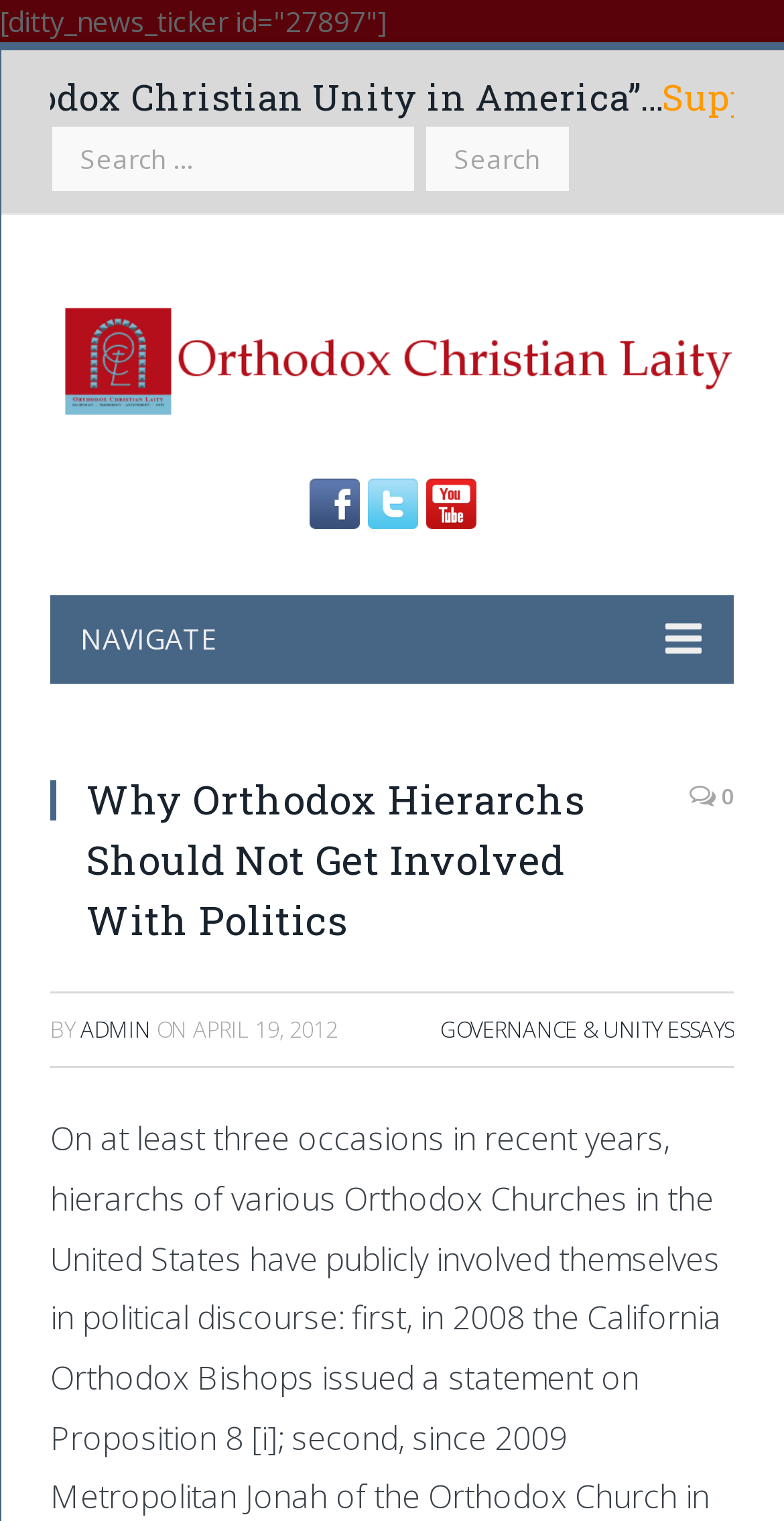Determine the bounding box coordinates (top-left x, top-left y, bottom-right x, bottom-right y) of the UI element described in the following text: title="Orthodox Christian Laity"

[0.064, 0.203, 0.936, 0.26]